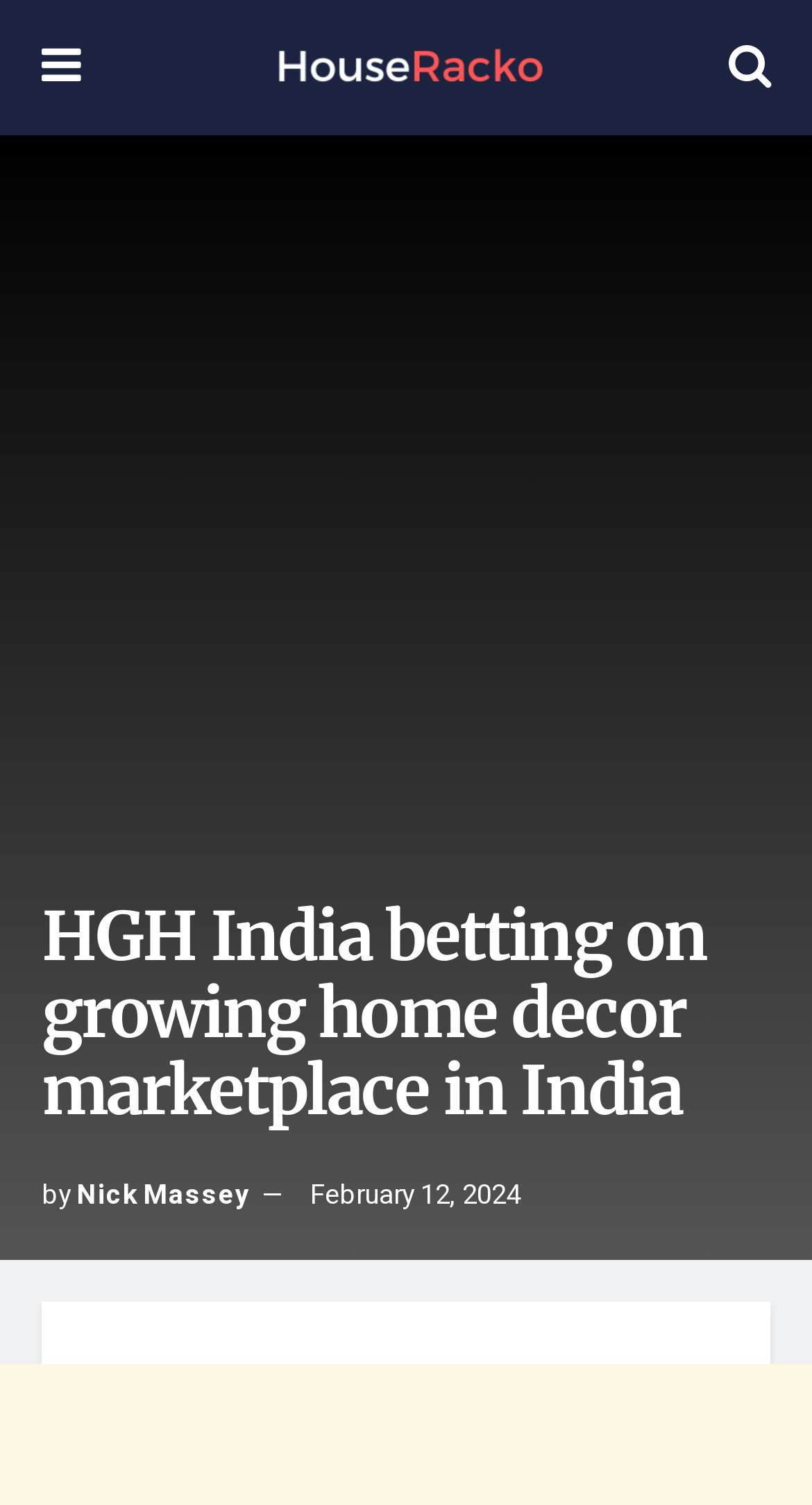Create a detailed summary of all the visual and textual information on the webpage.

The webpage is about HGH India's involvement in the growing home decor marketplace in India. At the top left corner, there is a link with a Facebook icon. Next to it, there is a link with the text "House Racko" accompanied by an image with the same name. On the top right corner, there is a link with a search icon.

Below these links, there is a heading that summarizes the content of the webpage, stating "HGH India betting on growing home decor marketplace in India". Underneath the heading, there are three pieces of information: the author's name, "Nick Massey", and the publication date, "February 12, 2024", separated by the text "by".